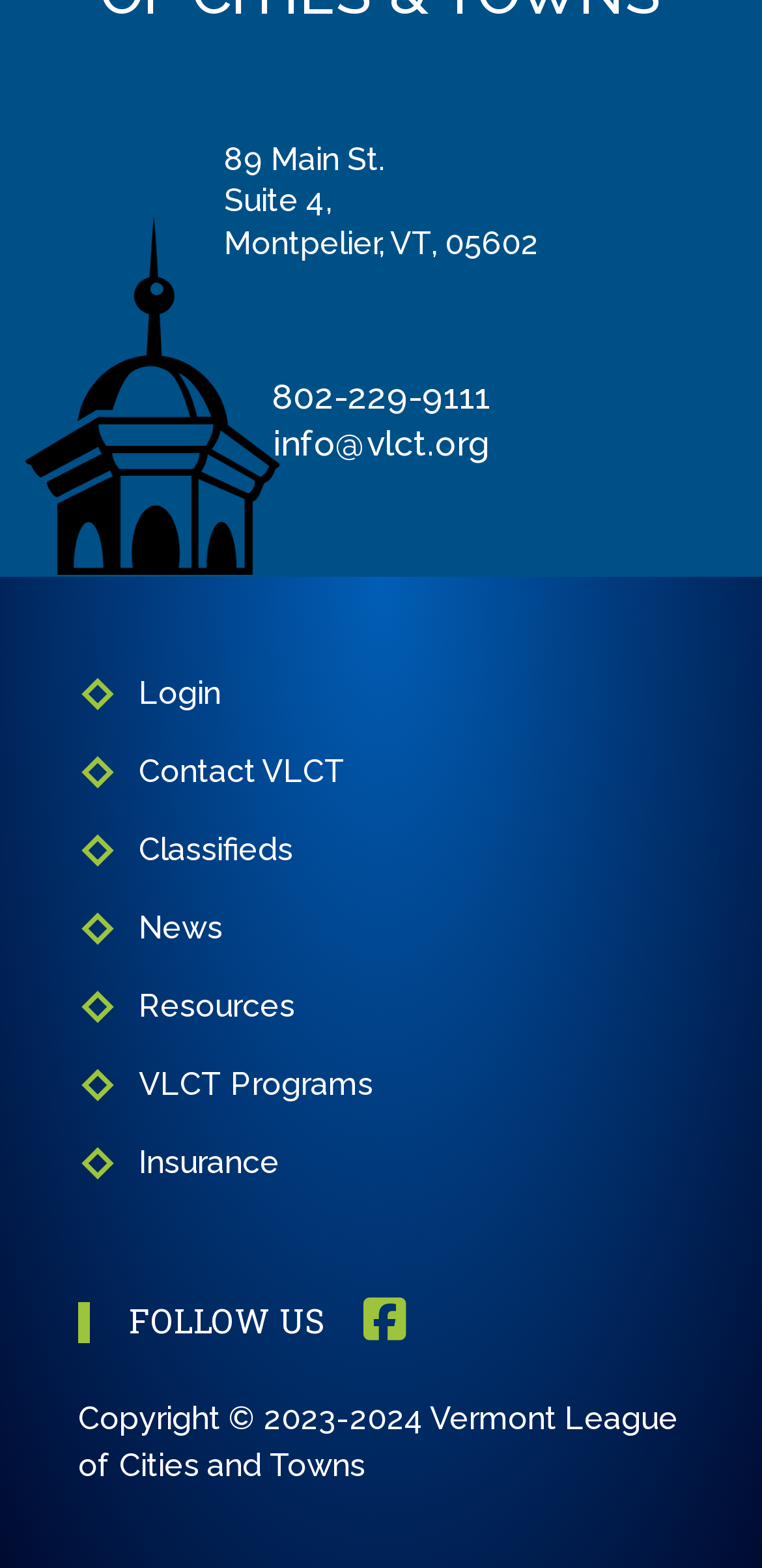Locate the bounding box coordinates of the segment that needs to be clicked to meet this instruction: "contact VLCT".

[0.358, 0.27, 0.642, 0.296]